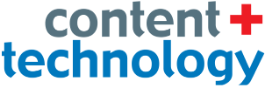Offer an in-depth caption that covers the entire scene depicted in the image.

This image features a logo that showcases the themes of "content" and "technology." The design employs a modern font where "content" is displayed in dark gray, followed by a vibrant red plus sign, leading into the word "technology," which is rendered in a striking blue. This combination not only emphasizes the relationship between these two elements but also reflects a contemporary and dynamic aesthetic, likely representative of a company or initiative focused on advancements in media and digital technology. The logo suggests a forward-thinking approach, inviting engagement in discussions surrounding innovative content solutions.